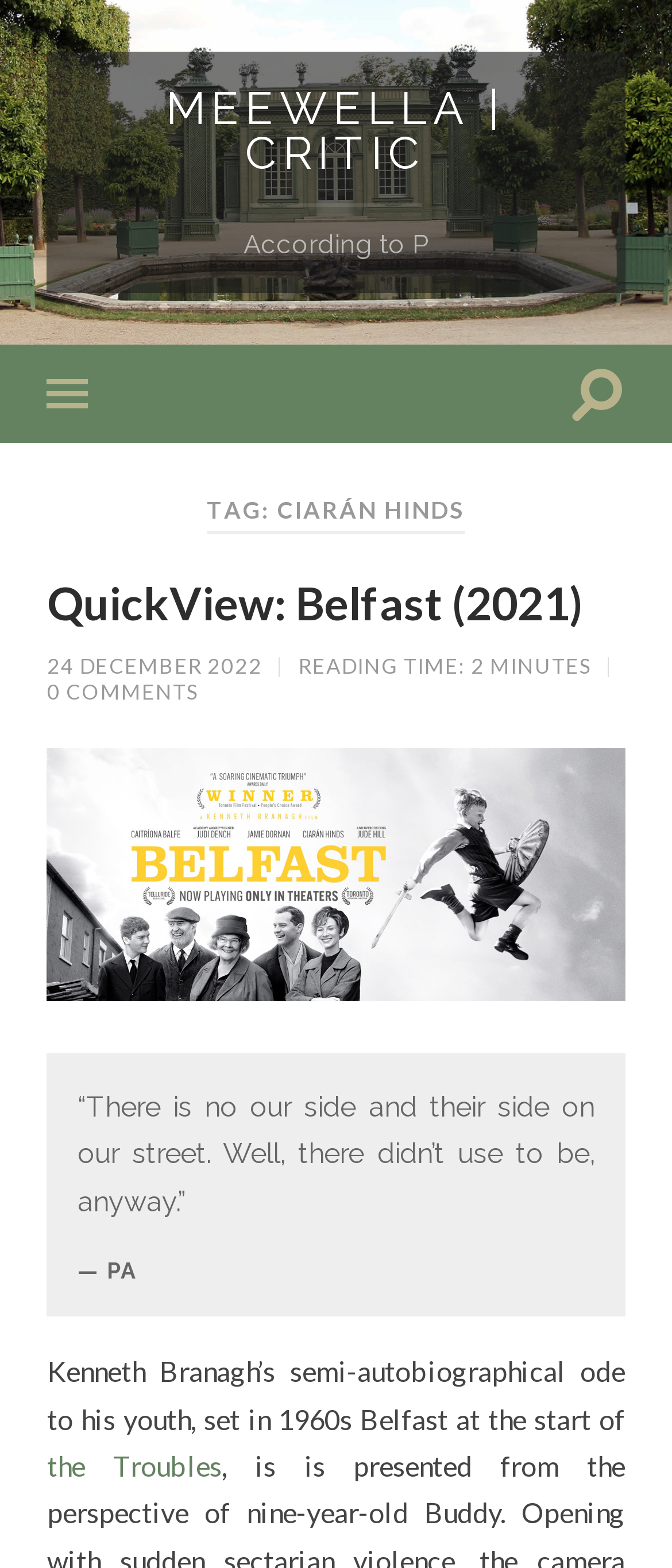Answer the question using only a single word or phrase: 
What is the estimated reading time of the article?

minutes